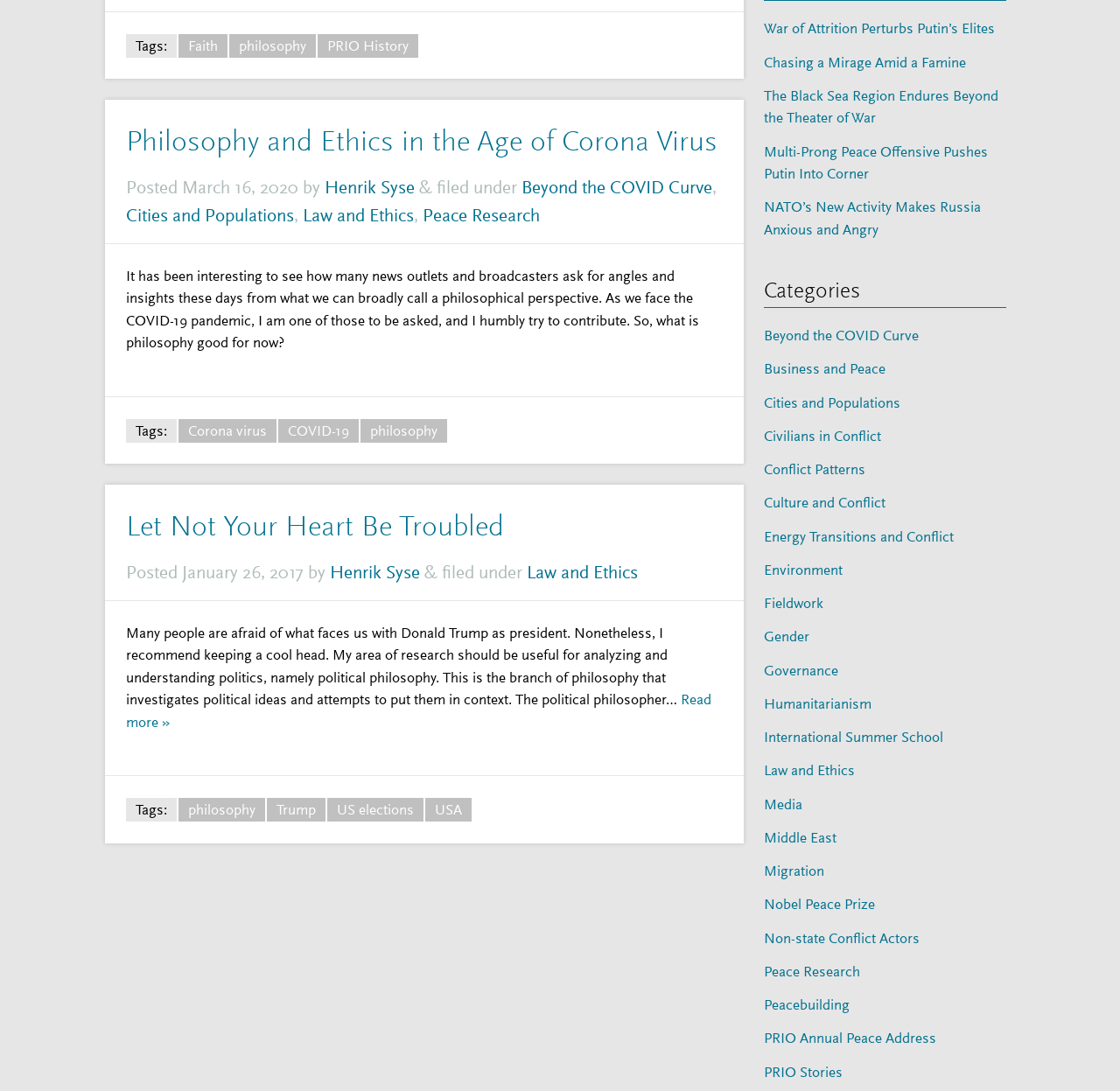Please determine the bounding box coordinates for the UI element described as: "Faith".

[0.159, 0.031, 0.203, 0.053]